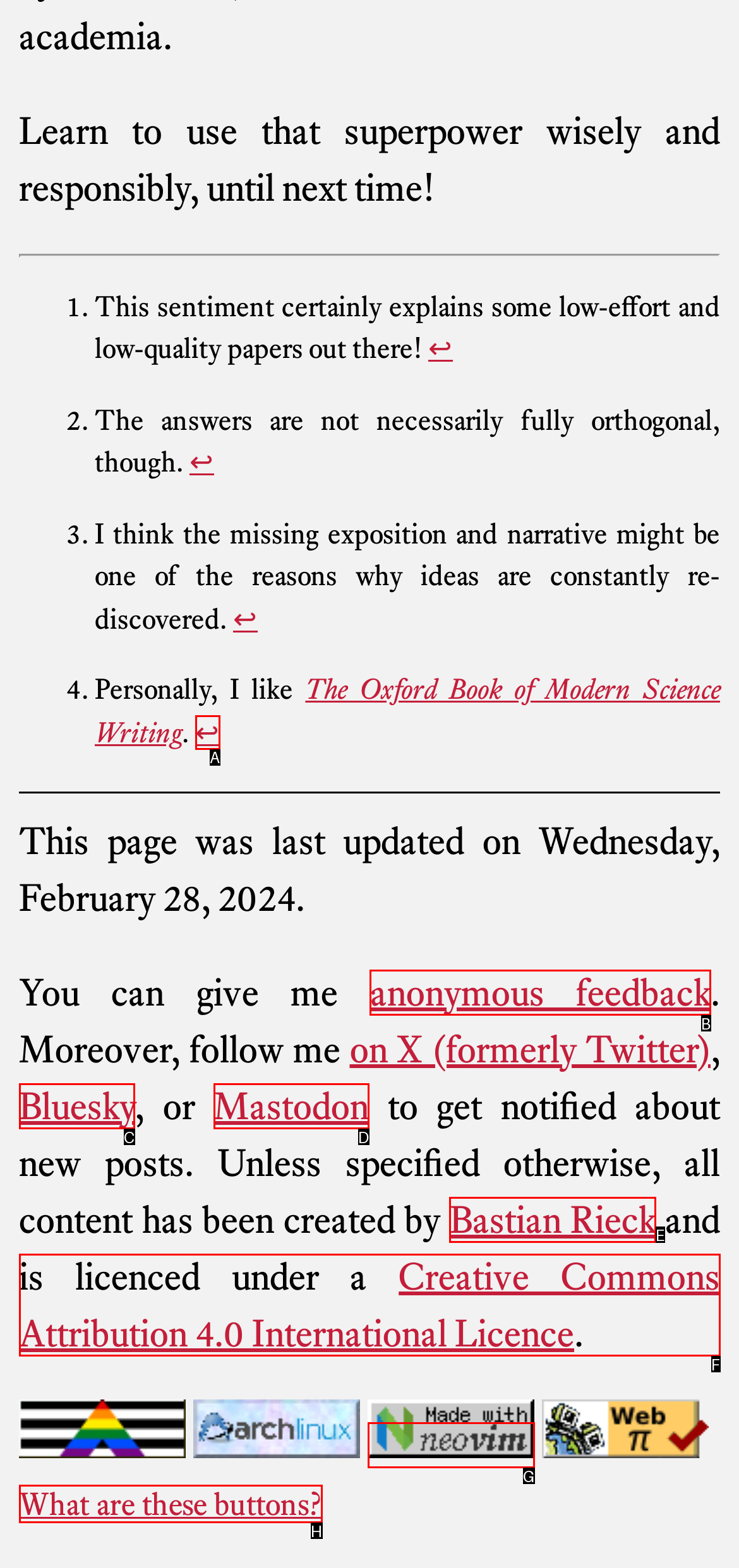Select the letter that corresponds to the UI element described as: About
Answer by providing the letter from the given choices.

None